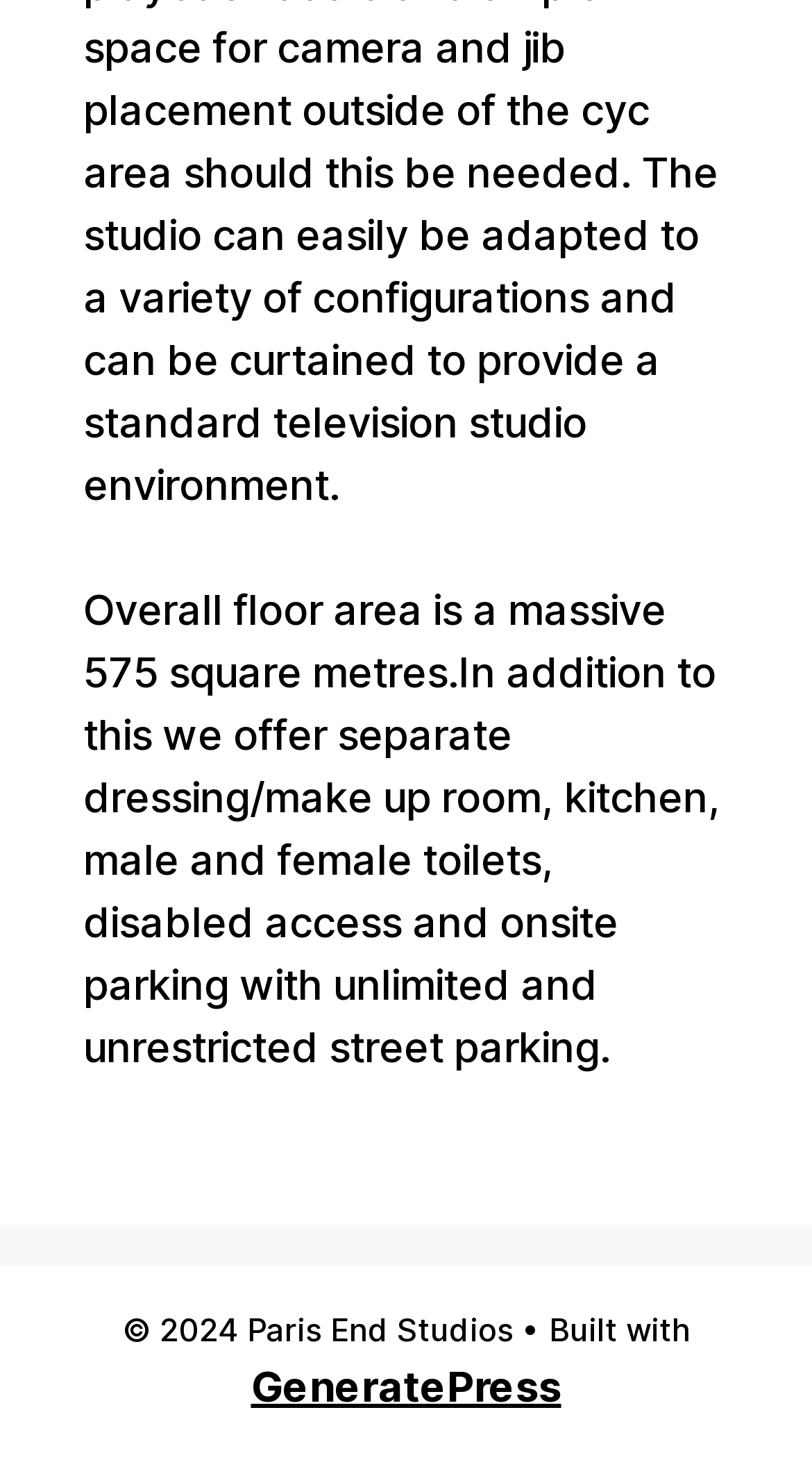Please find the bounding box for the following UI element description. Provide the coordinates in (top-left x, top-left y, bottom-right x, bottom-right y) format, with values between 0 and 1: GeneratePress

[0.309, 0.933, 0.691, 0.967]